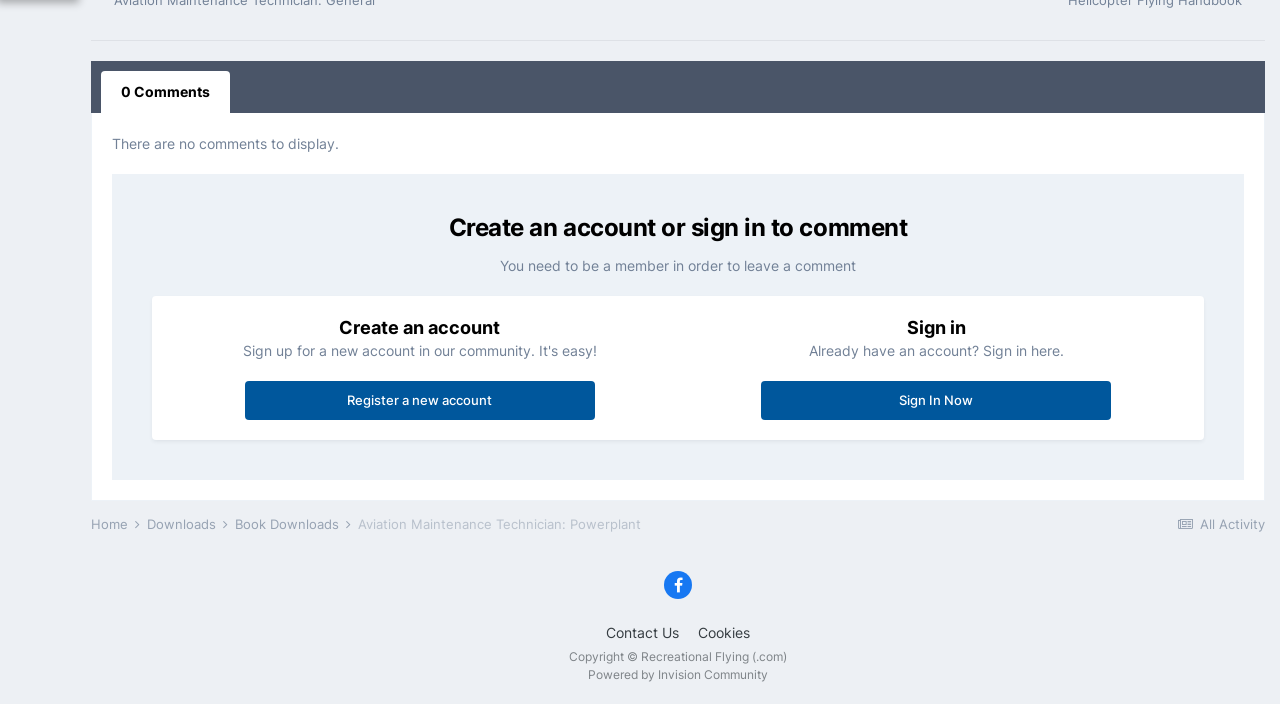Locate the bounding box of the UI element described in the following text: "Powered by Invision Community".

[0.459, 0.948, 0.6, 0.969]